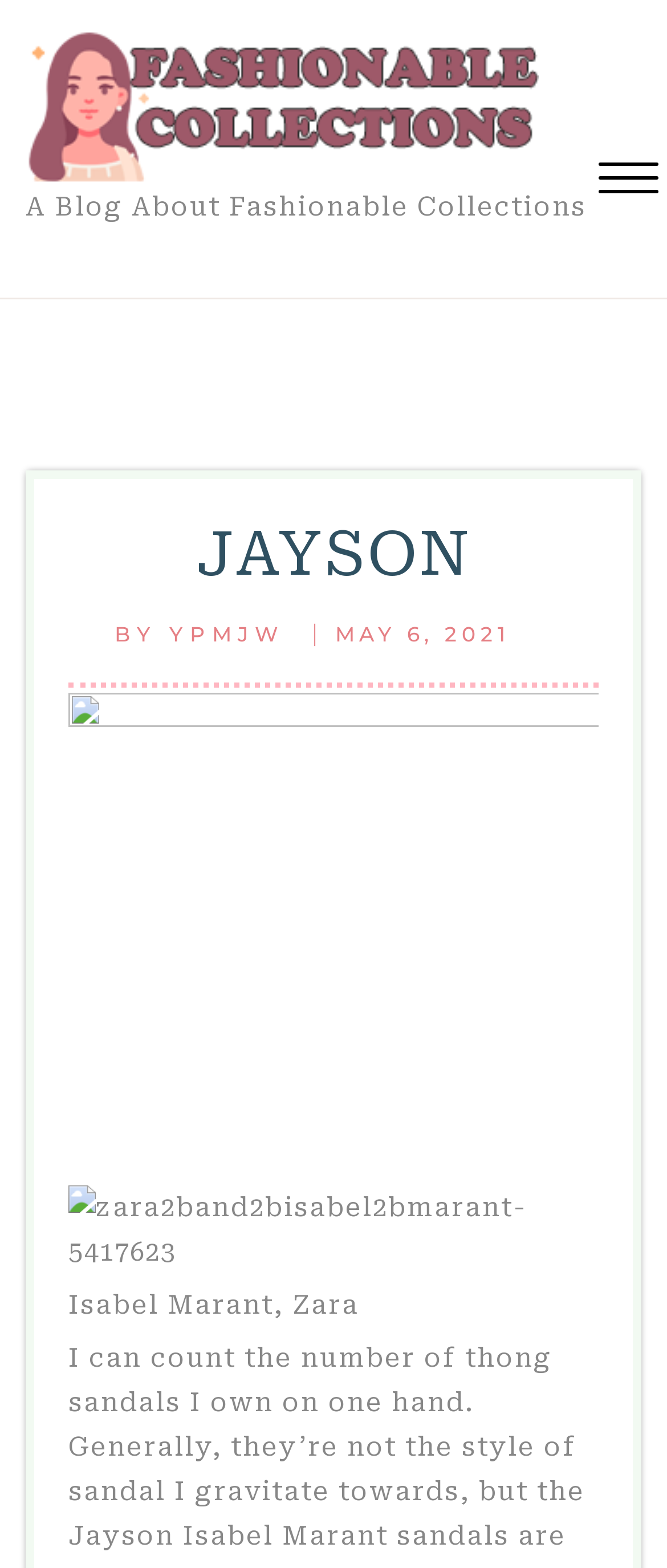Answer the question in a single word or phrase:
What is the brand mentioned in the blog post?

Isabel Marant